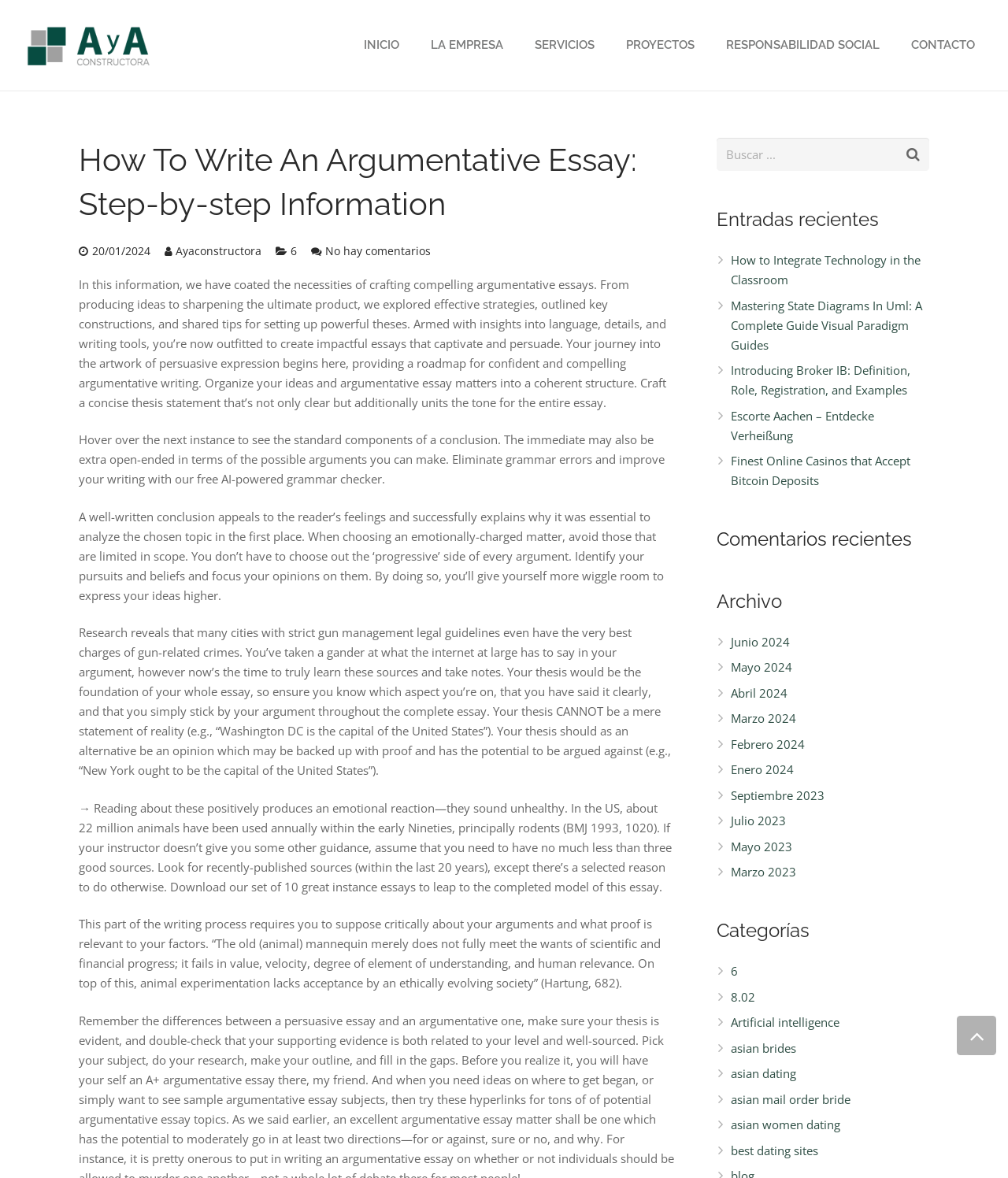Extract the bounding box coordinates for the UI element described as: "asian mail order bride".

[0.725, 0.926, 0.844, 0.94]